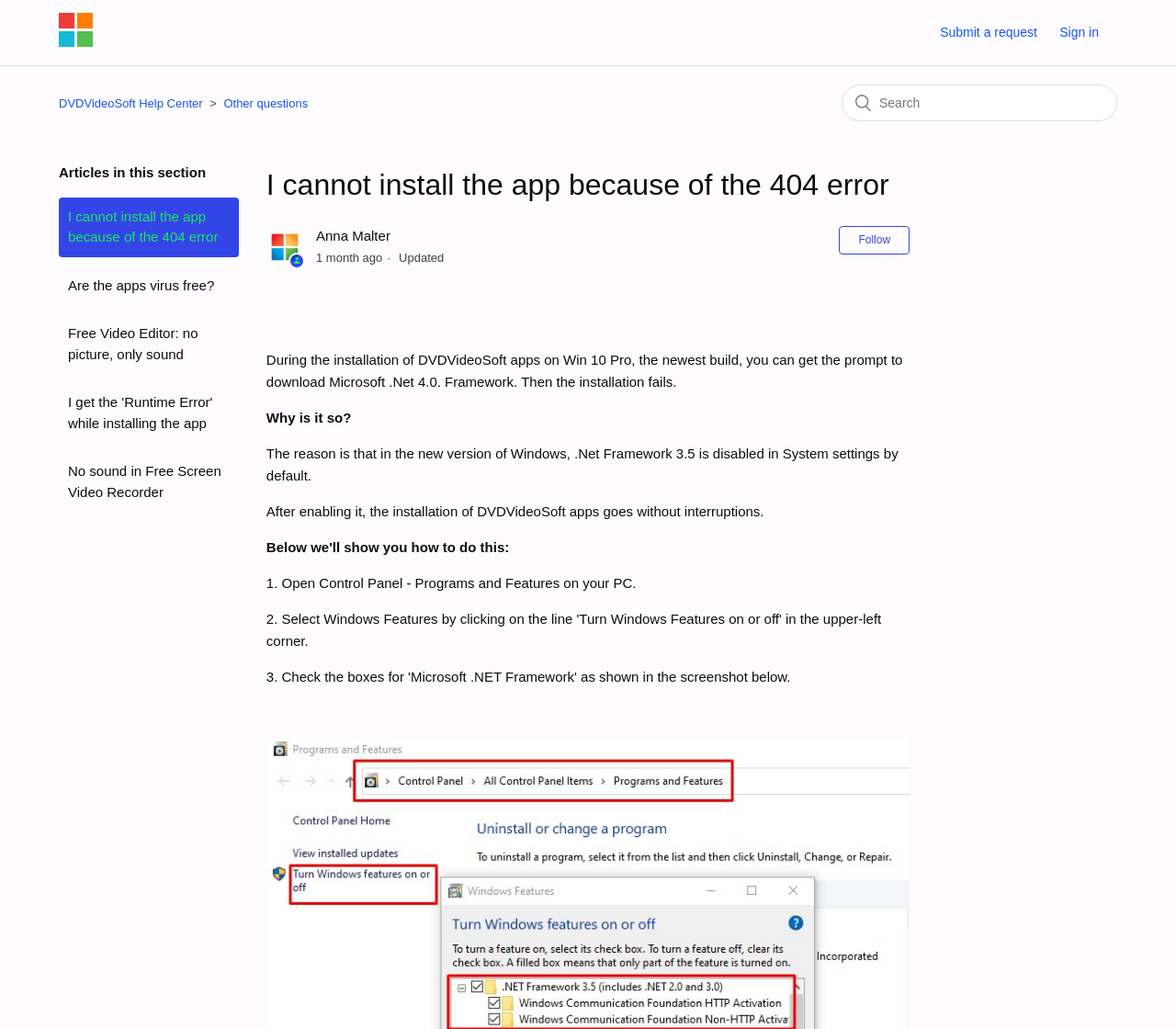Please find the bounding box coordinates of the element that needs to be clicked to perform the following instruction: "Search for something". The bounding box coordinates should be four float numbers between 0 and 1, represented as [left, top, right, bottom].

[0.716, 0.082, 0.95, 0.118]